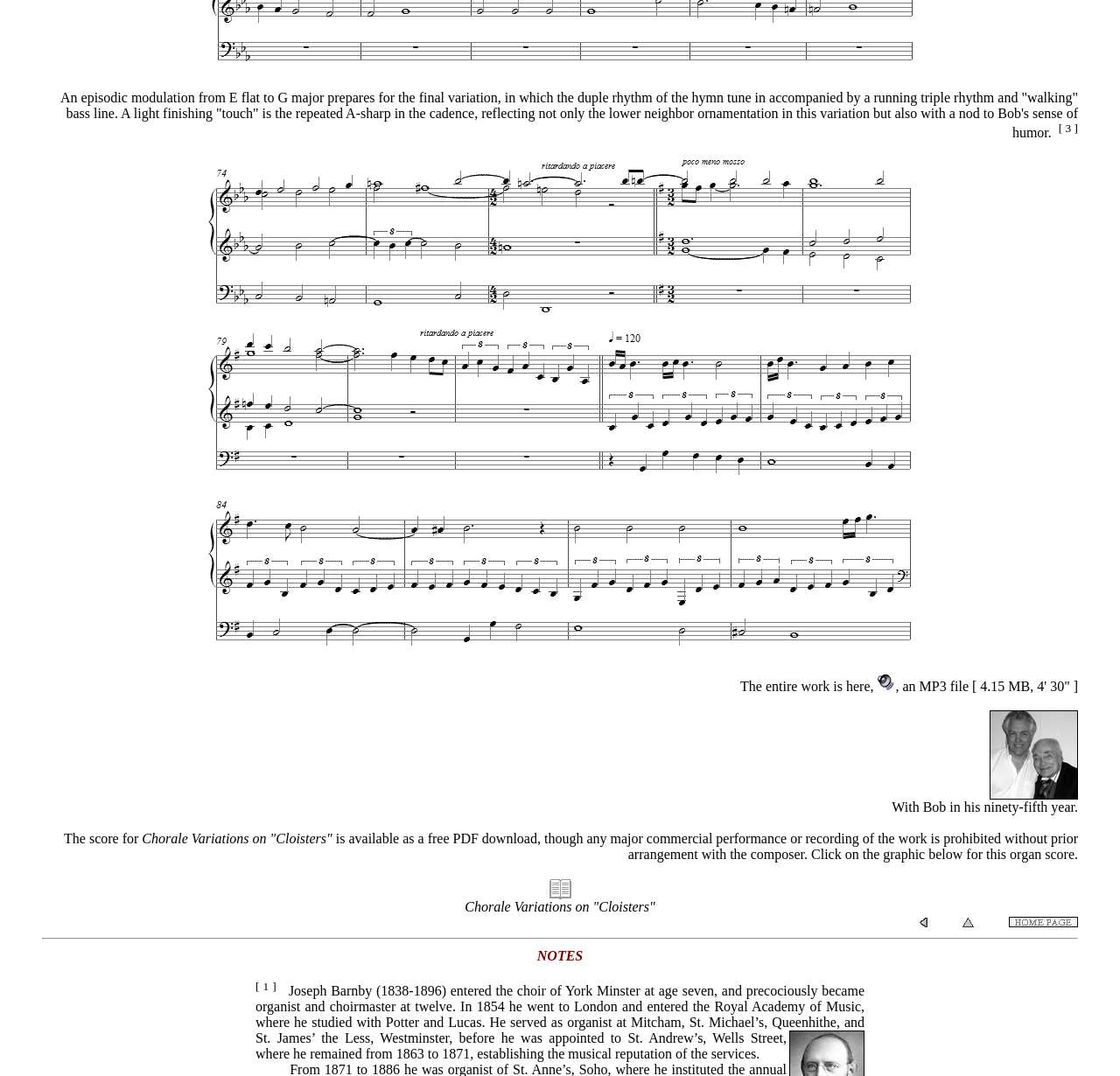What is the format of the score available for download?
Refer to the image and give a detailed answer to the question.

The webpage mentions that the score for the musical composition is available for download, and the format of the score is specified as a 'free PDF download'. This information is found in the StaticText element with ID 144.